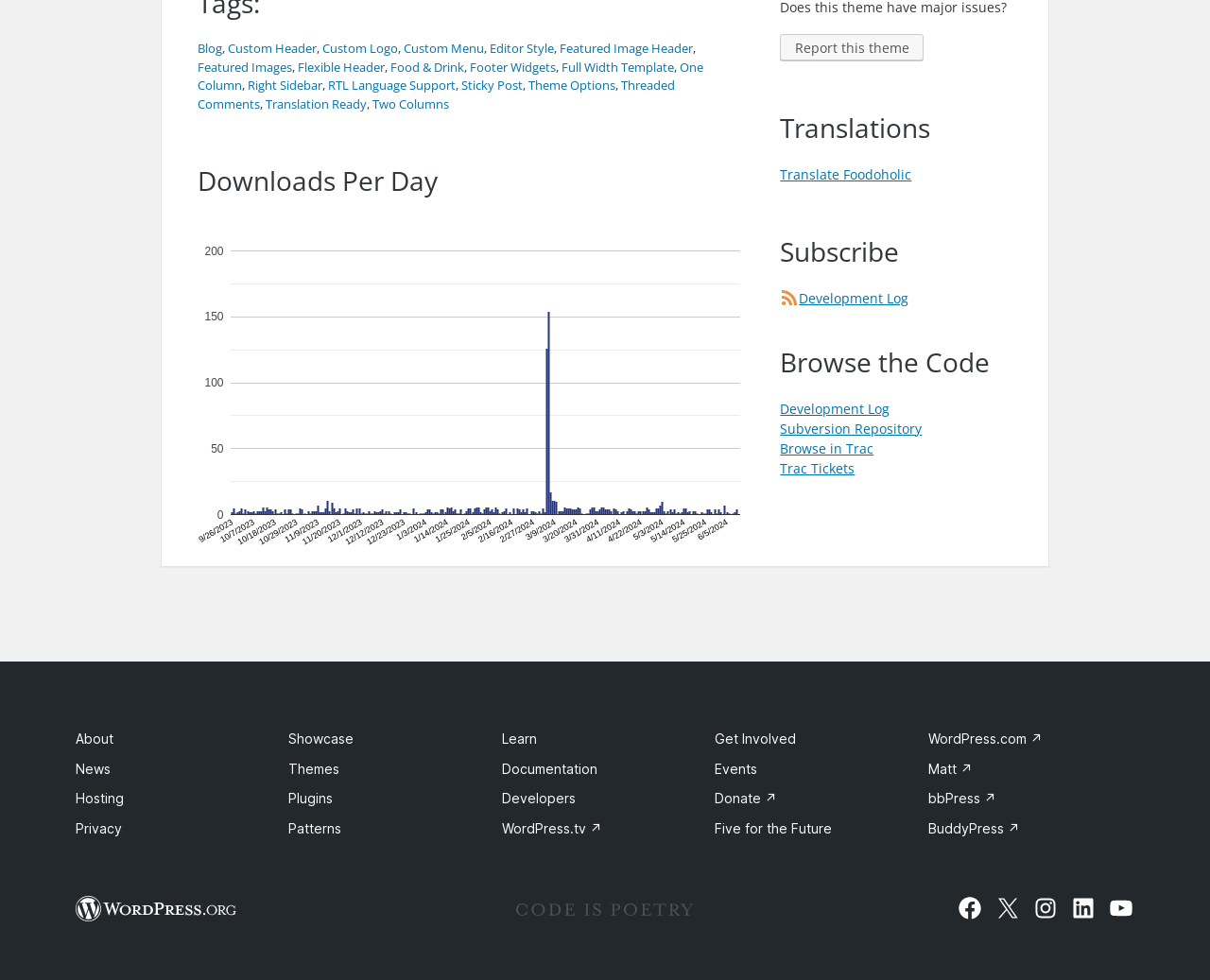Identify the bounding box coordinates of the clickable region to carry out the given instruction: "Click on the 'Blog' link".

[0.163, 0.041, 0.183, 0.058]